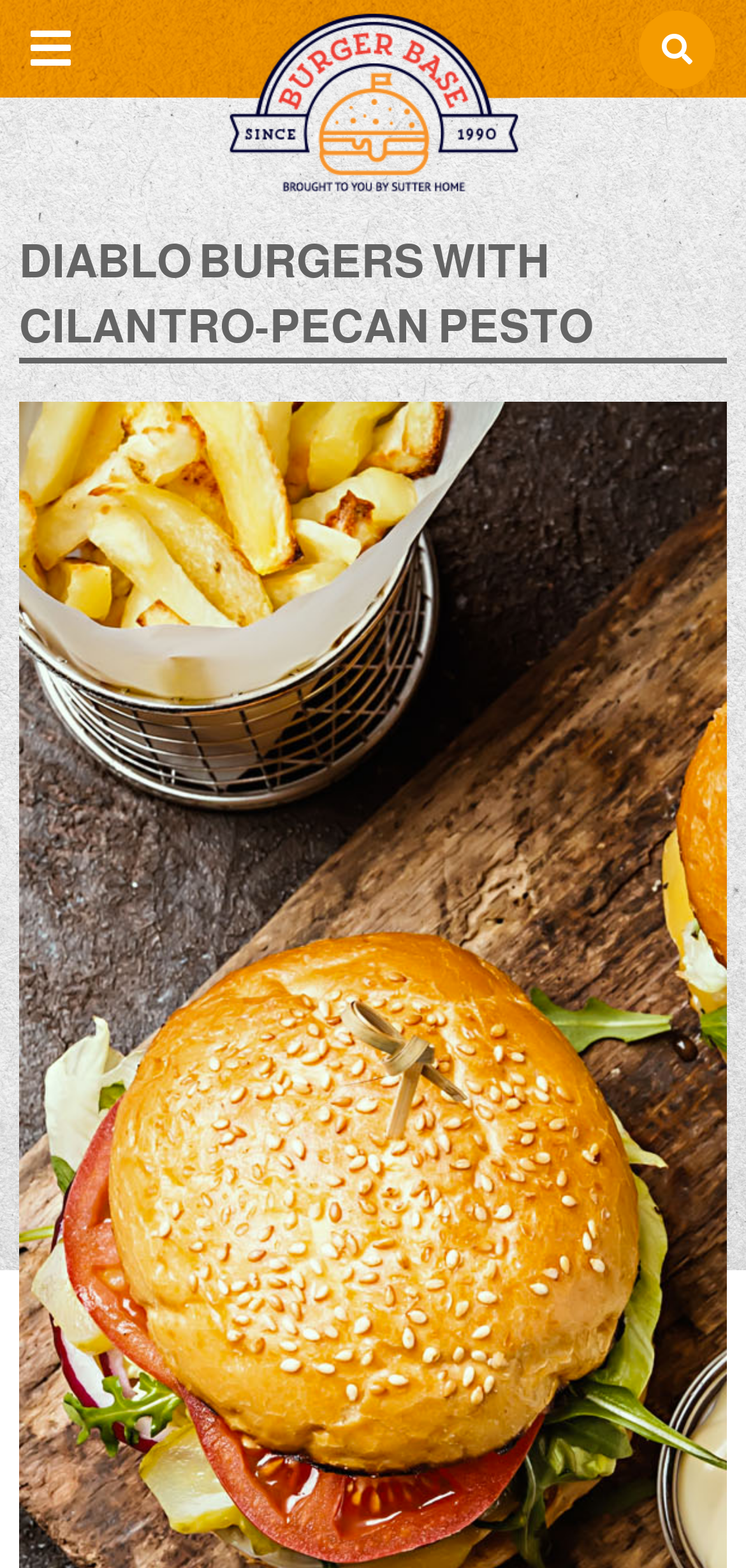Given the element description Open Menu, predict the bounding box coordinates for the UI element in the webpage screenshot. The format should be (top-left x, top-left y, bottom-right x, bottom-right y), and the values should be between 0 and 1.

[0.041, 0.016, 0.095, 0.046]